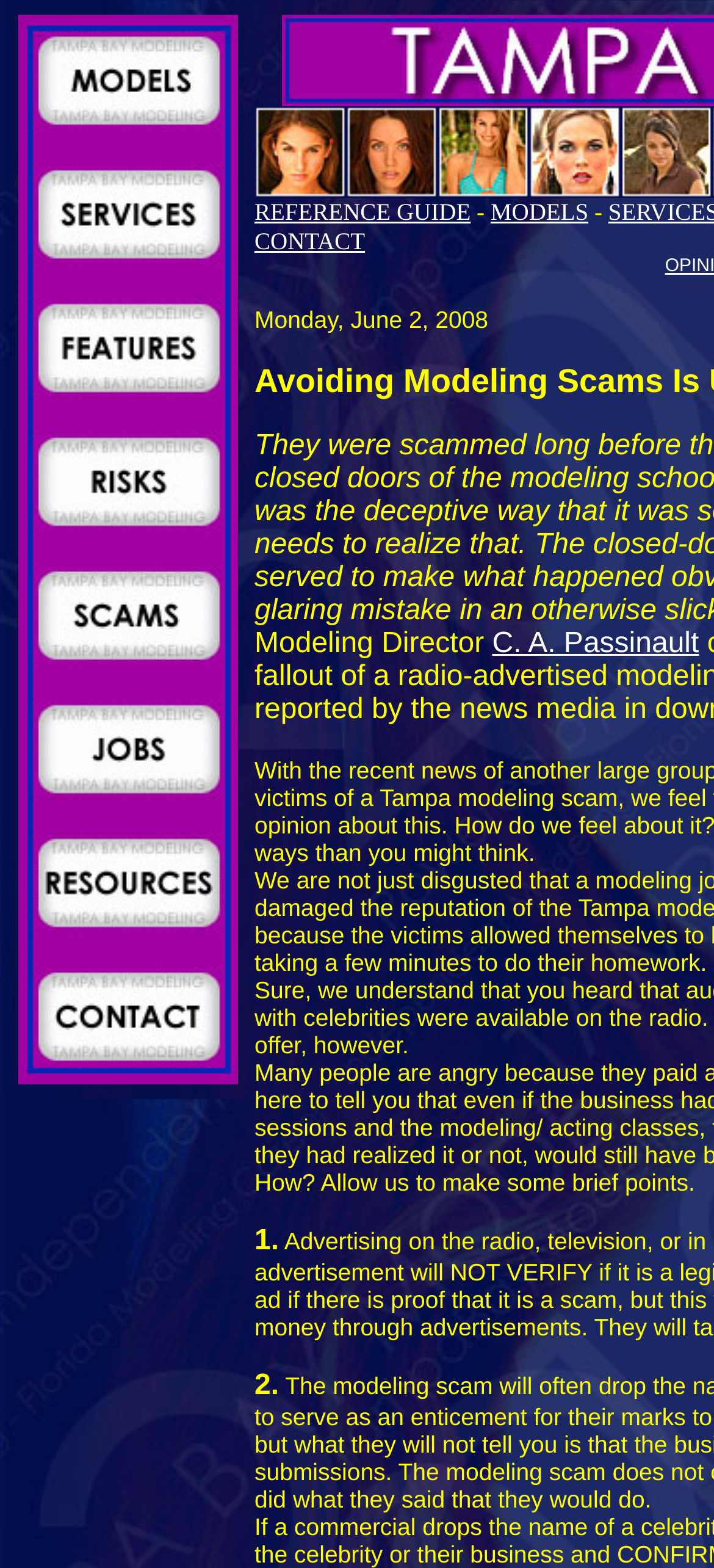Predict the bounding box coordinates of the area that should be clicked to accomplish the following instruction: "Explore Tampa Bay Modeling resources". The bounding box coordinates should consist of four float numbers between 0 and 1, i.e., [left, top, right, bottom].

[0.026, 0.591, 0.333, 0.611]